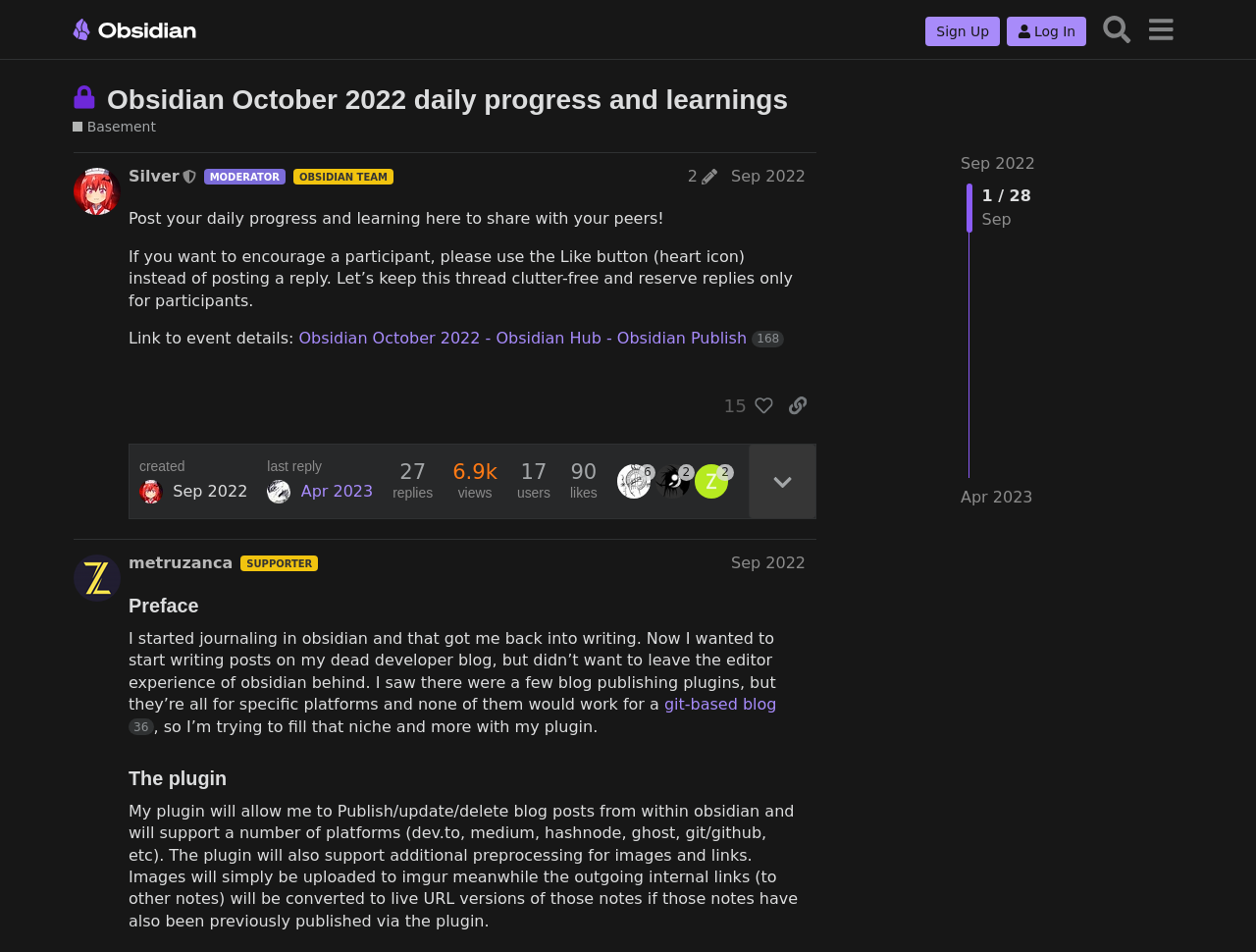Determine the bounding box coordinates of the clickable element necessary to fulfill the instruction: "Like this post". Provide the coordinates as four float numbers within the 0 to 1 range, i.e., [left, top, right, bottom].

[0.568, 0.409, 0.615, 0.445]